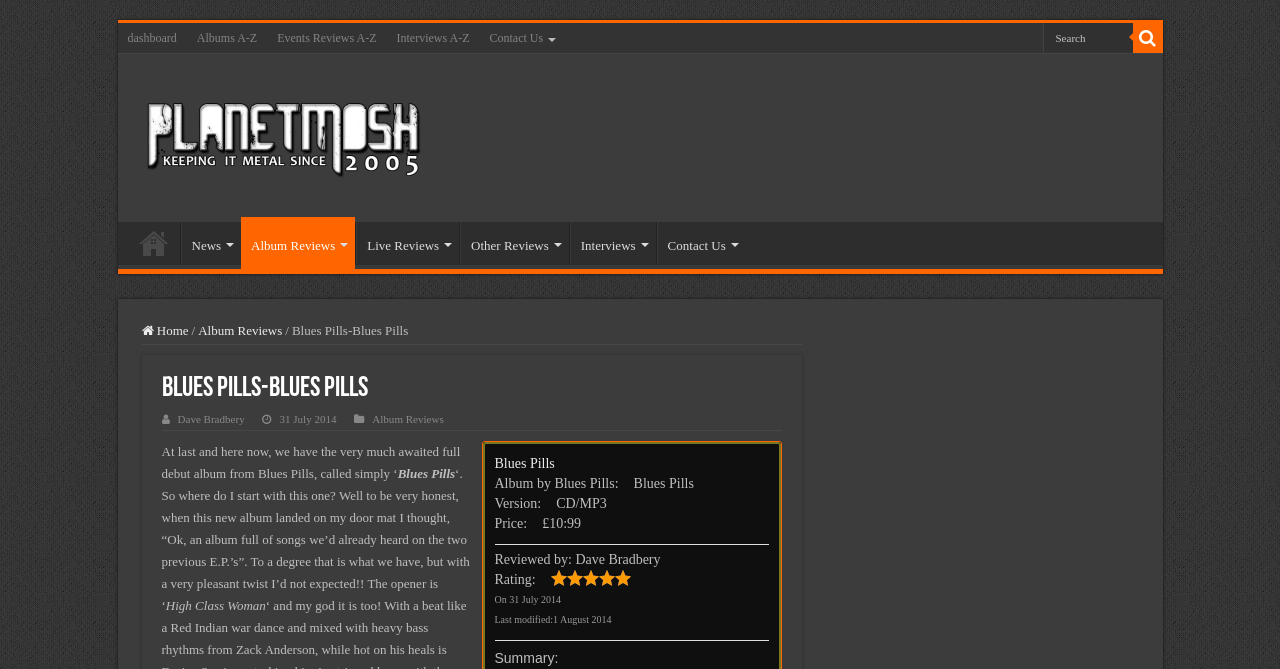What is the name of the first song in the album?
Please utilize the information in the image to give a detailed response to the question.

The answer can be found in the static text 'The opener is ‘High Class Woman’ which is part of the album review.